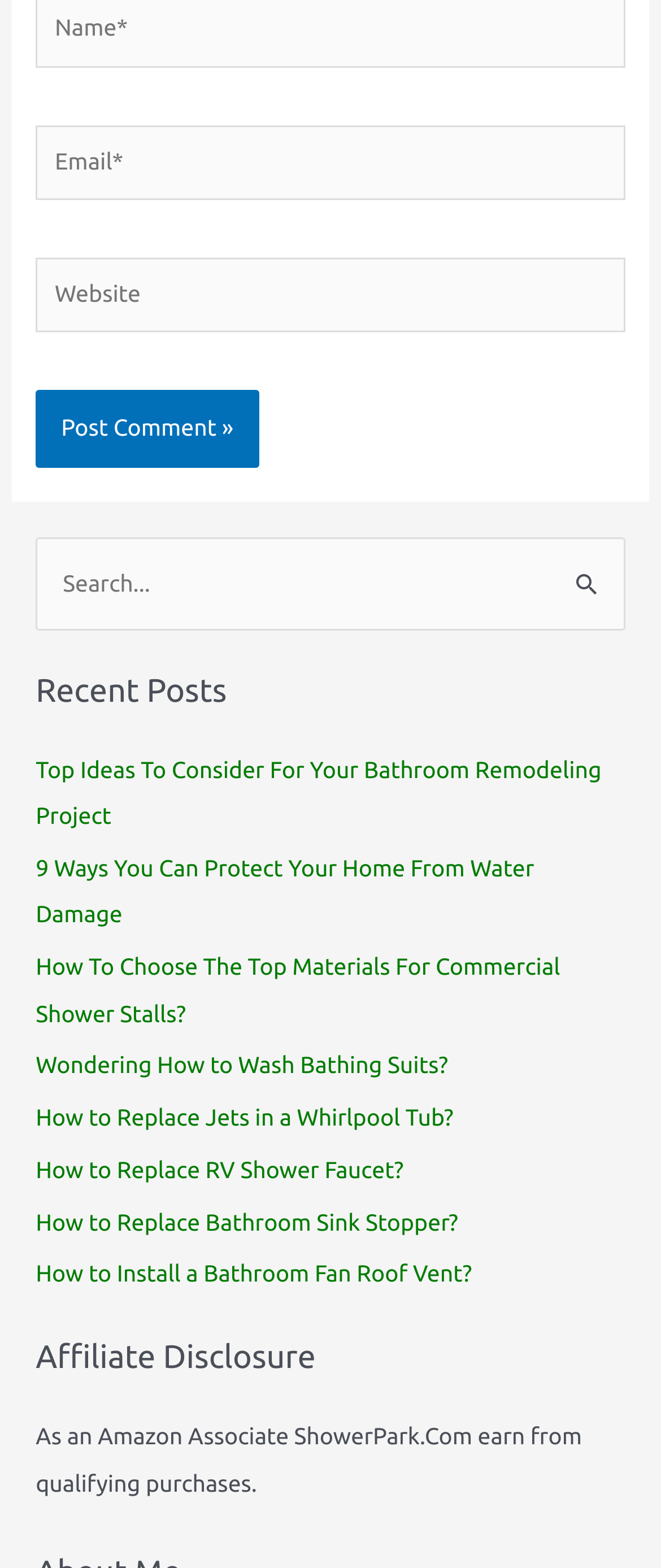Show the bounding box coordinates for the HTML element described as: "parent_node: Email* name="email" placeholder="Email*"".

[0.054, 0.079, 0.946, 0.127]